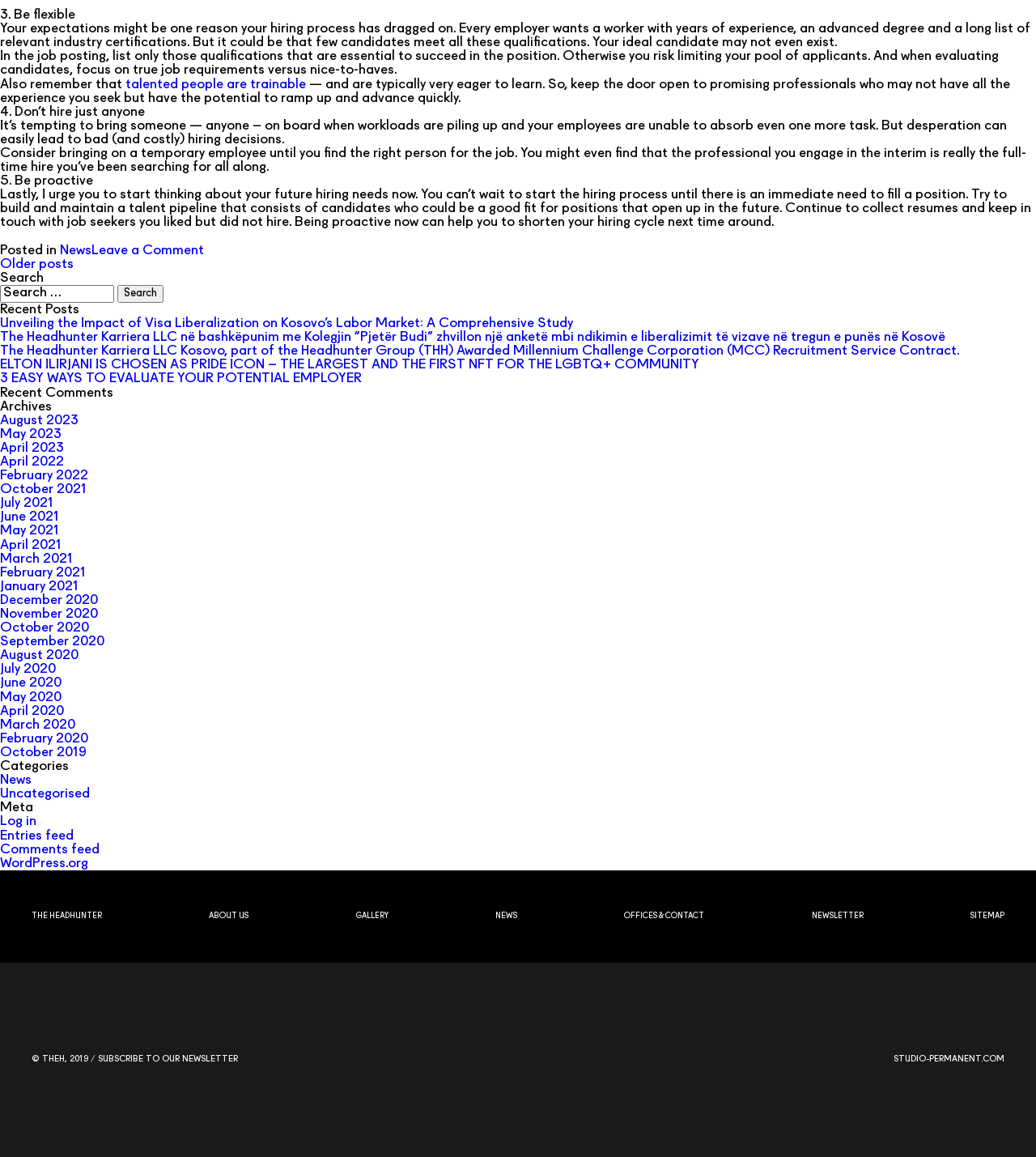Identify the bounding box coordinates of the section to be clicked to complete the task described by the following instruction: "Search for posts". The coordinates should be four float numbers between 0 and 1, formatted as [left, top, right, bottom].

[0.0, 0.246, 1.0, 0.262]